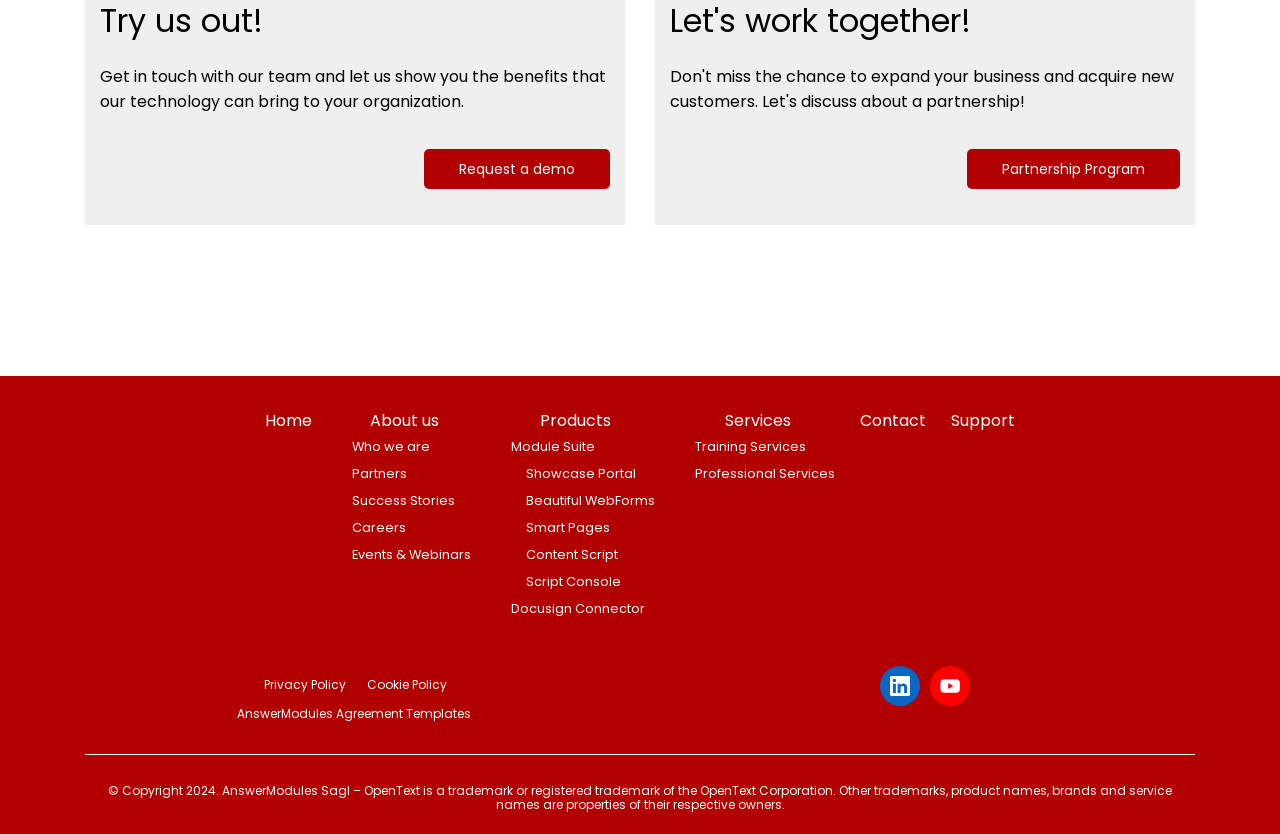Please determine the bounding box coordinates, formatted as (top-left x, top-left y, bottom-right x, bottom-right y), with all values as floating point numbers between 0 and 1. Identify the bounding box of the region described as: Partners

[0.275, 0.553, 0.368, 0.584]